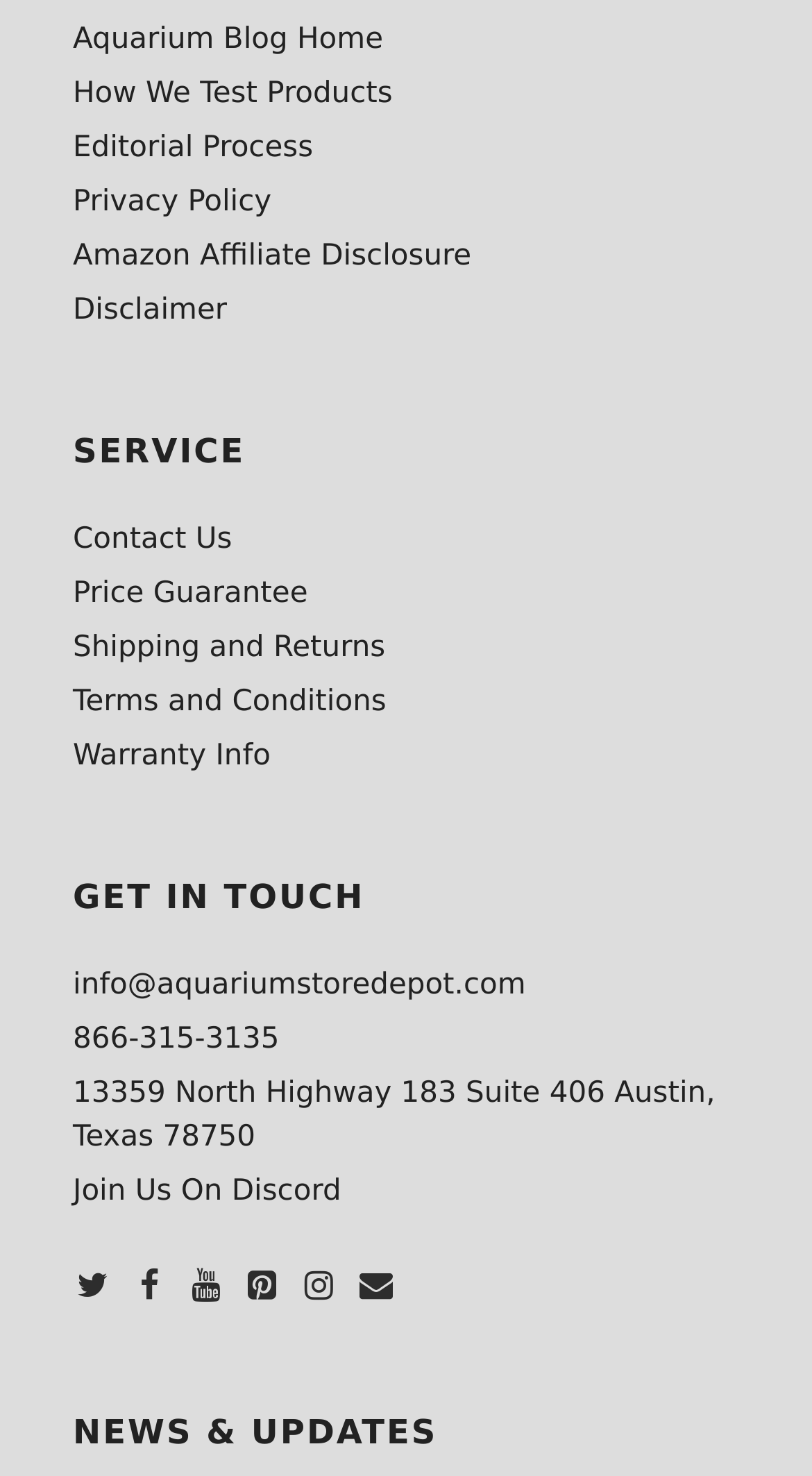Please identify the bounding box coordinates for the region that you need to click to follow this instruction: "view warranty information".

[0.09, 0.501, 0.333, 0.524]